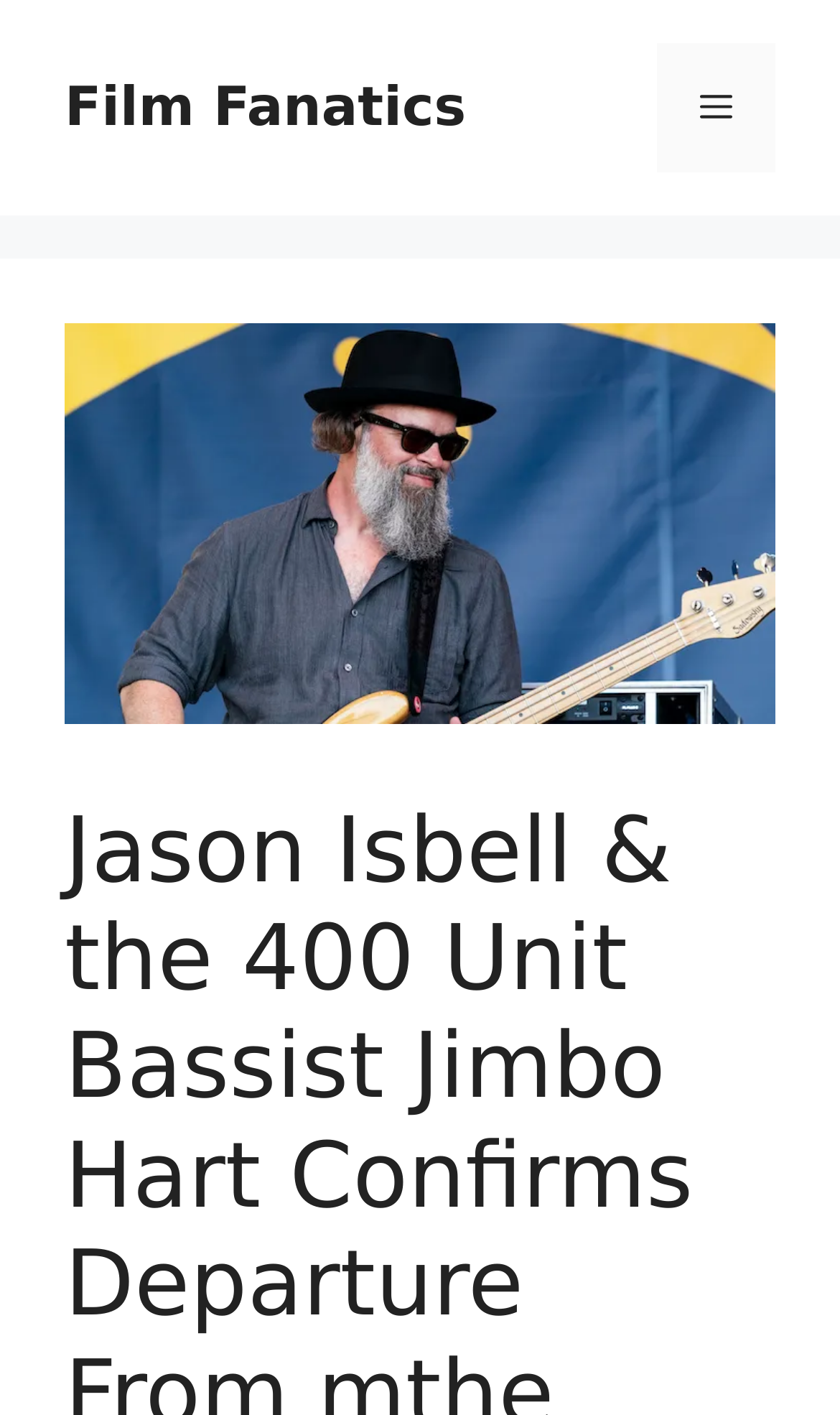Locate the primary headline on the webpage and provide its text.

Jason Isbell & the 400 Unit Bassist Jimbo Hart Confirms Departure From mthe Band